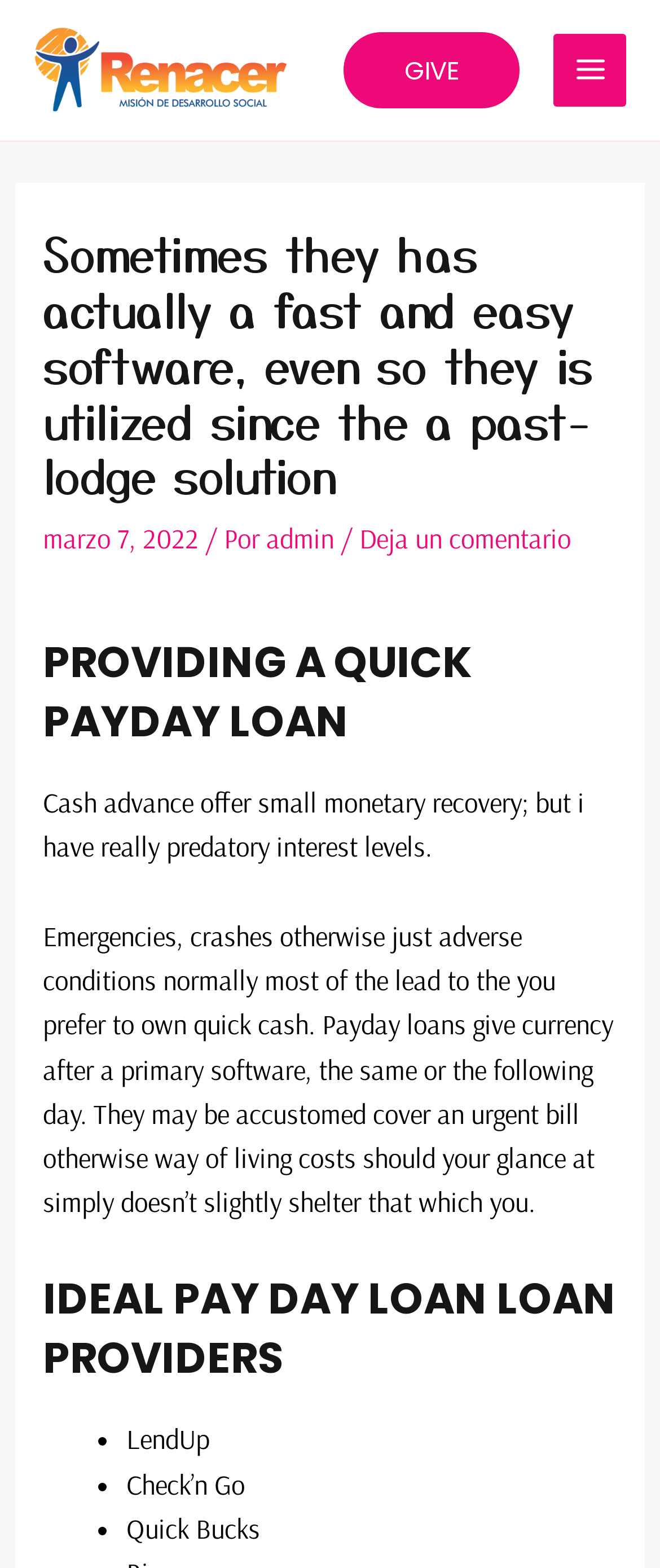What is the purpose of payday loans?
Answer the question with a single word or phrase, referring to the image.

To cover urgent bills or living costs